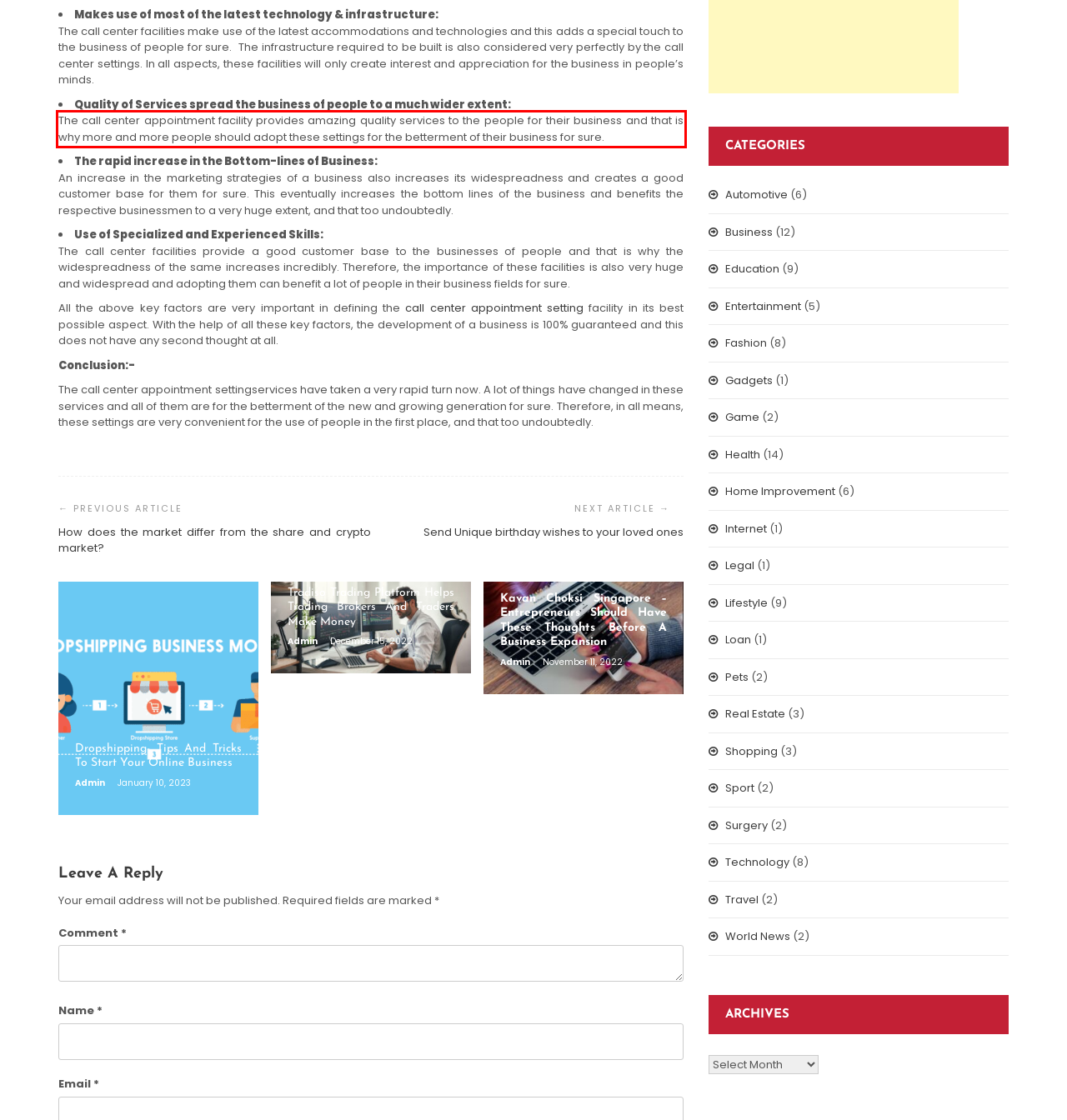Please examine the webpage screenshot and extract the text within the red bounding box using OCR.

The call center appointment facility provides amazing quality services to the people for their business and that is why more and more people should adopt these settings for the betterment of their business for sure.